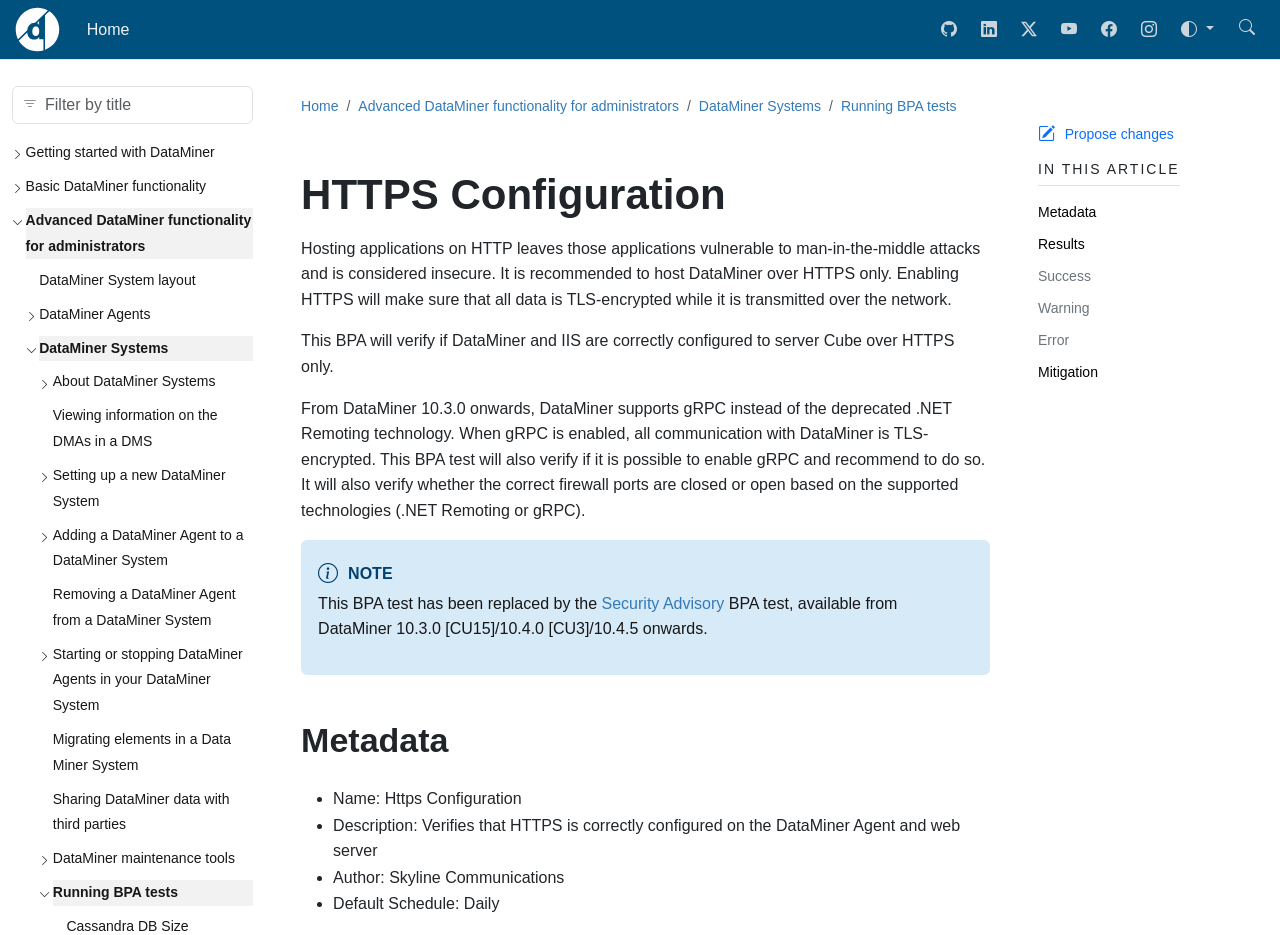Locate the bounding box coordinates of the element that needs to be clicked to carry out the instruction: "Search for a title". The coordinates should be given as four float numbers ranging from 0 to 1, i.e., [left, top, right, bottom].

[0.009, 0.092, 0.198, 0.132]